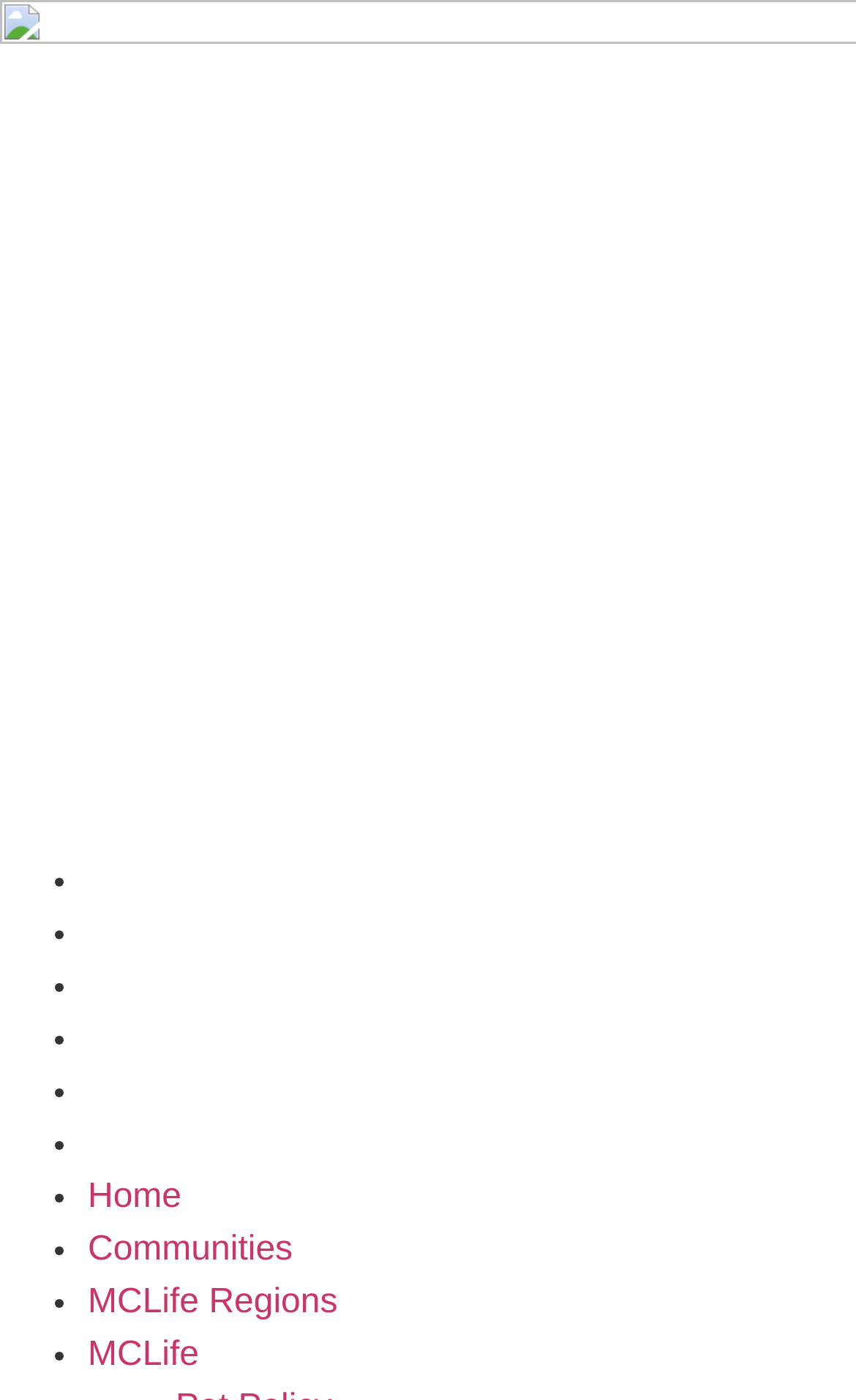Bounding box coordinates are specified in the format (top-left x, top-left y, bottom-right x, bottom-right y). All values are floating point numbers bounded between 0 and 1. Please provide the bounding box coordinate of the region this sentence describes: Communities

[0.103, 0.879, 0.342, 0.906]